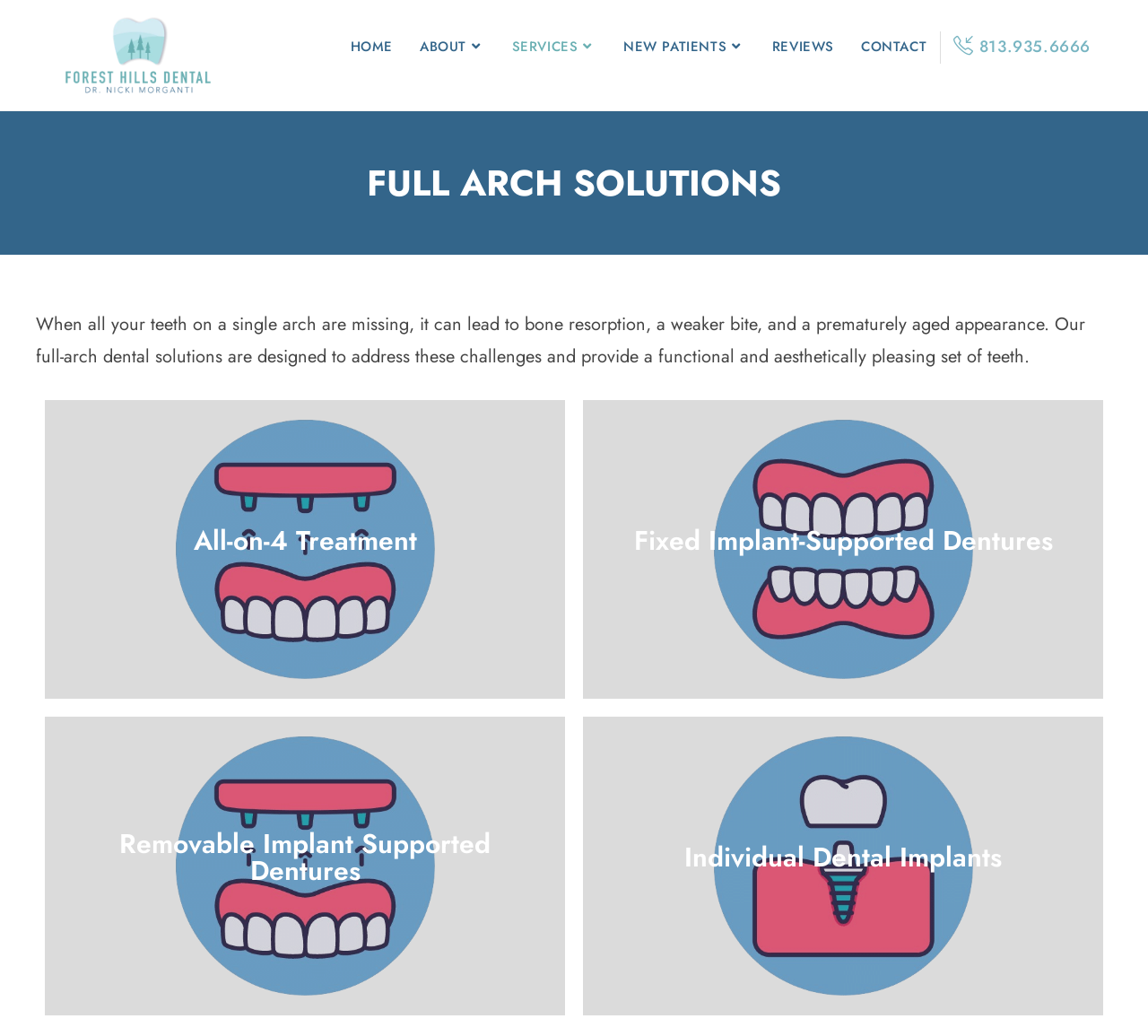Refer to the image and answer the question with as much detail as possible: What is the name of the dental clinic?

The name of the dental clinic can be found in the top-left corner of the webpage, where the logo and the clinic's name are displayed.